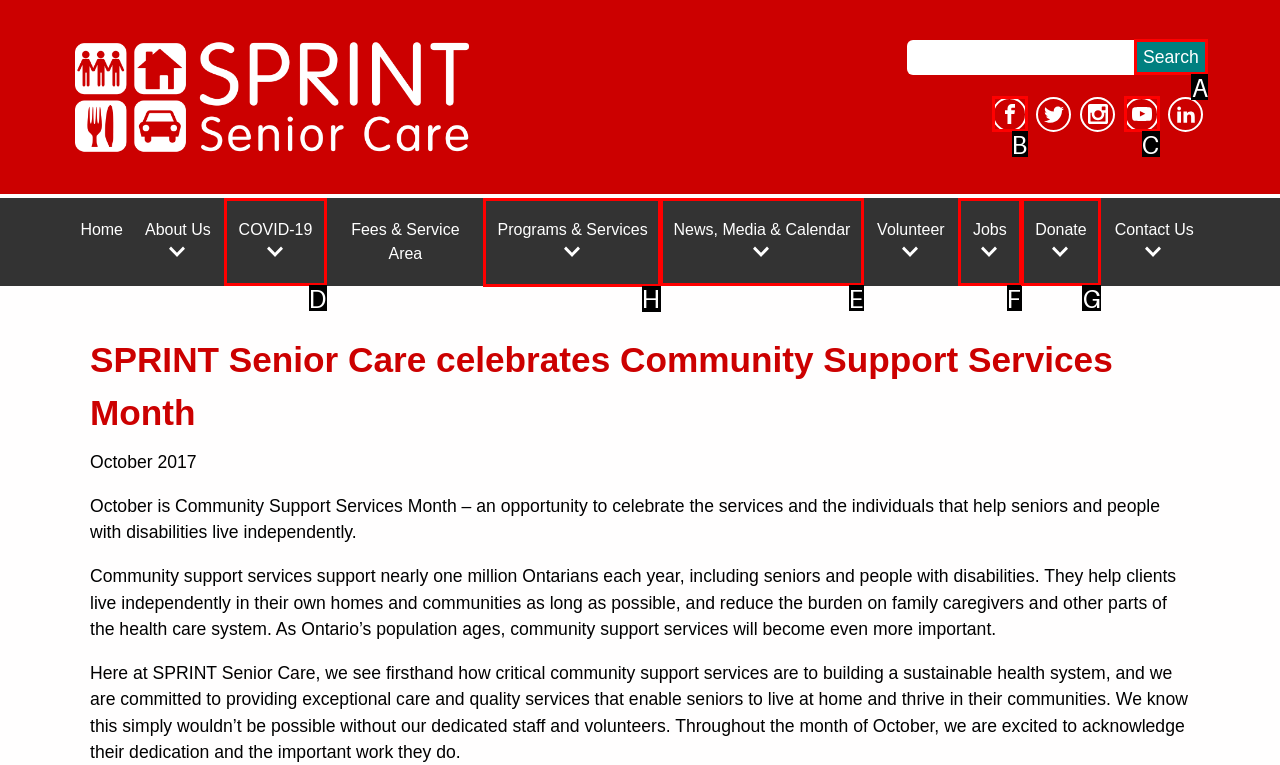Identify the letter of the option that should be selected to accomplish the following task: Learn about SPRINT Senior Care's programs and services. Provide the letter directly.

H